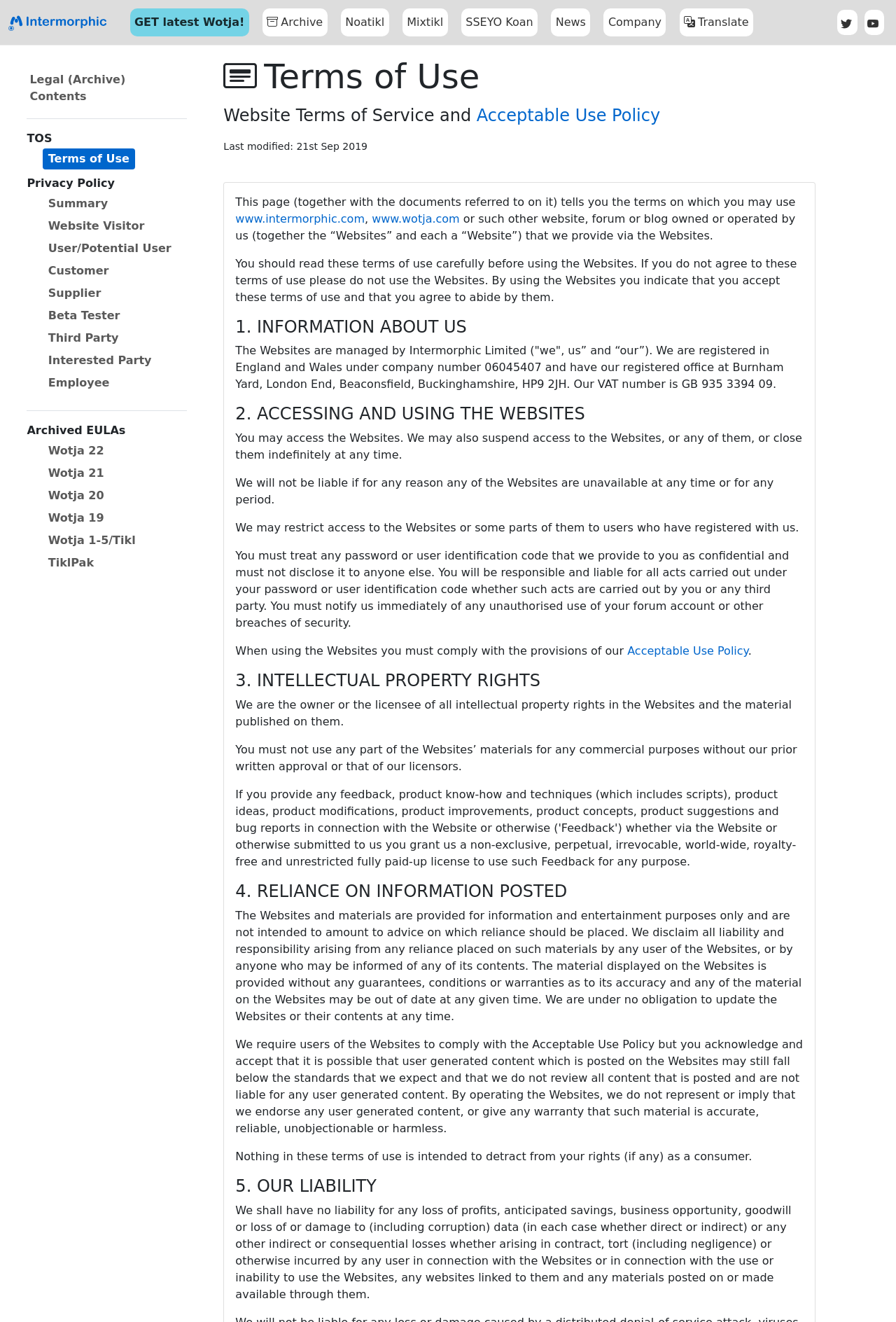Determine the bounding box coordinates of the region that needs to be clicked to achieve the task: "Go to the 'News' page".

[0.615, 0.006, 0.659, 0.028]